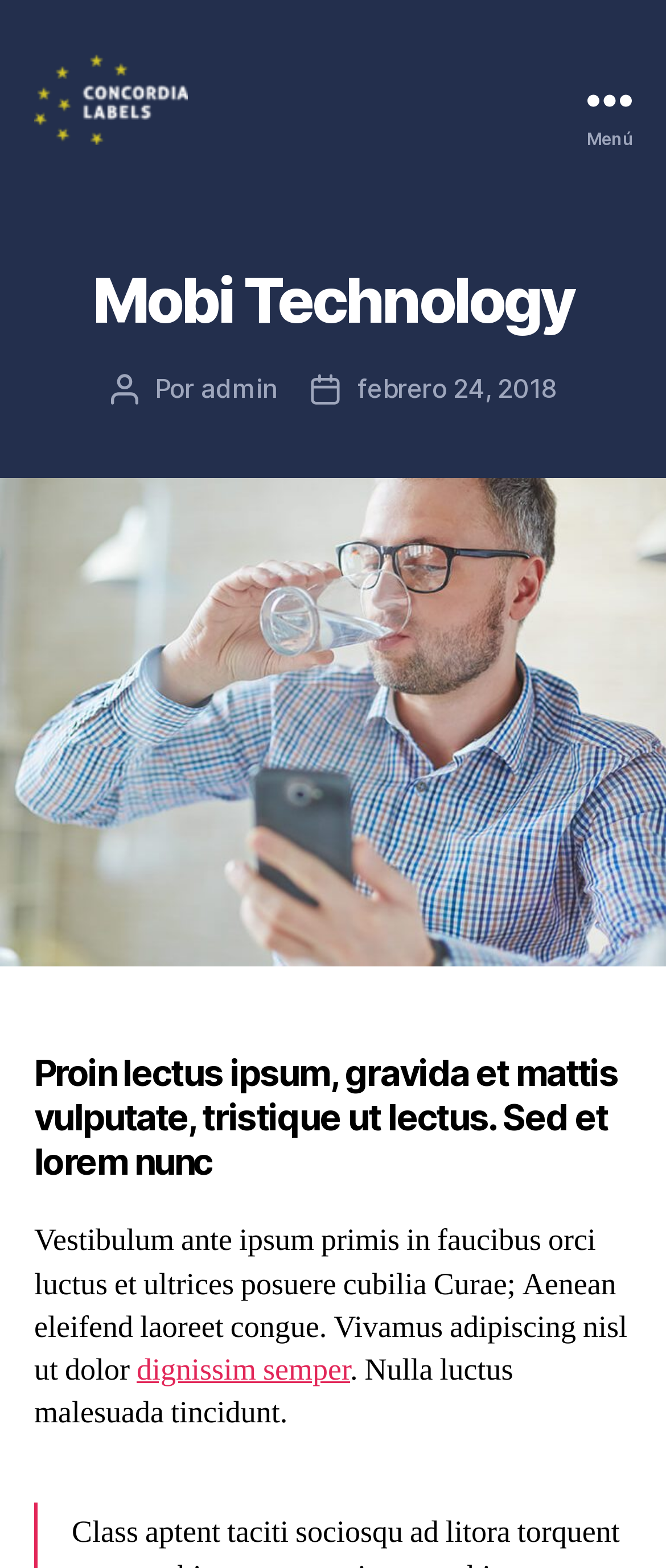What is the text above the image?
Please answer the question with as much detail as possible using the screenshot.

I found the answer by looking at the header section of the webpage, where there is an image with the text 'Mobi Technology' above it, which is a heading.